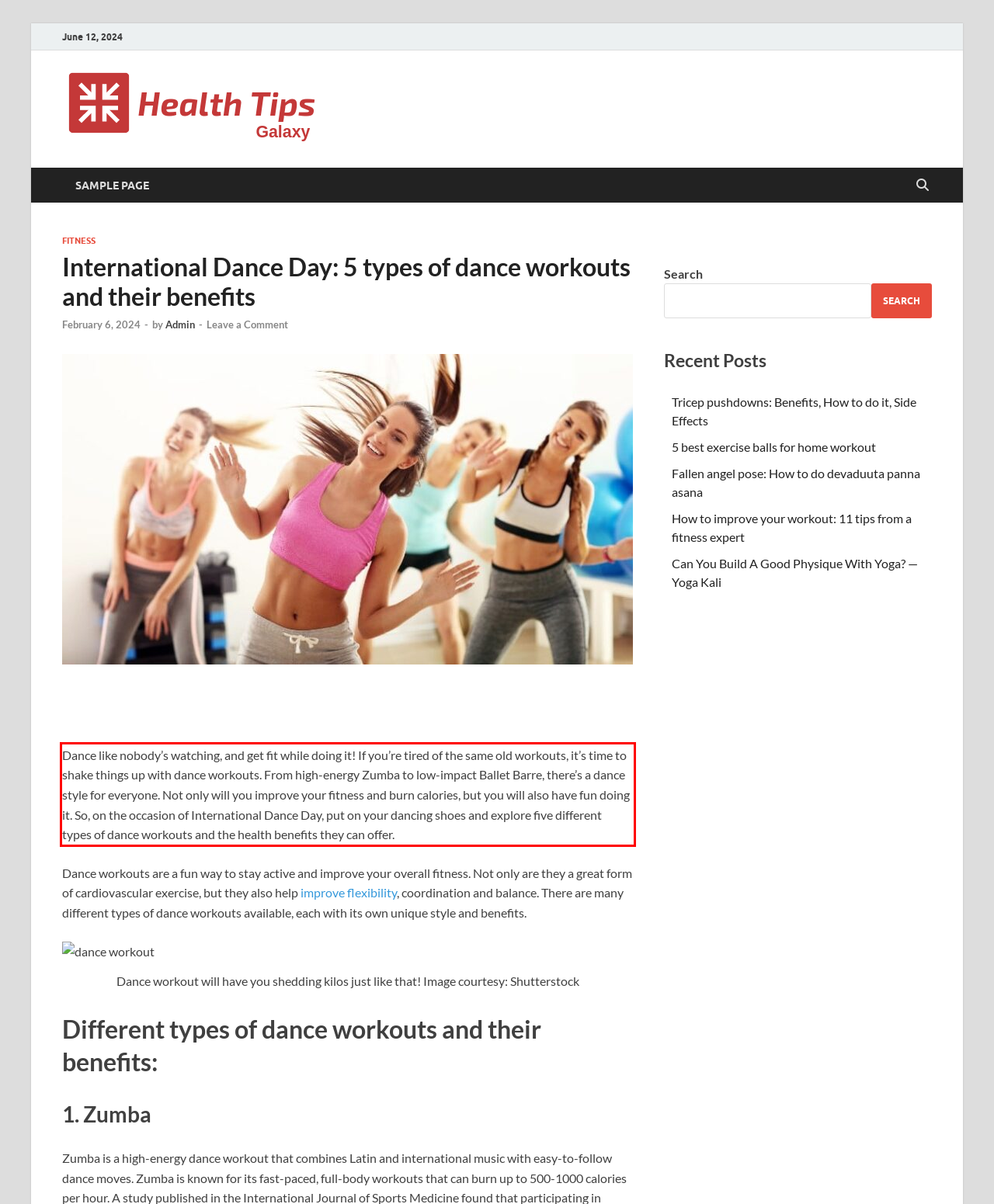In the screenshot of the webpage, find the red bounding box and perform OCR to obtain the text content restricted within this red bounding box.

Dance like nobody’s watching, and get fit while doing it! If you’re tired of the same old workouts, it’s time to shake things up with dance workouts. From high-energy Zumba to low-impact Ballet Barre, there’s a dance style for everyone. Not only will you improve your fitness and burn calories, but you will also have fun doing it. So, on the occasion of International Dance Day, put on your dancing shoes and explore five different types of dance workouts and the health benefits they can offer.